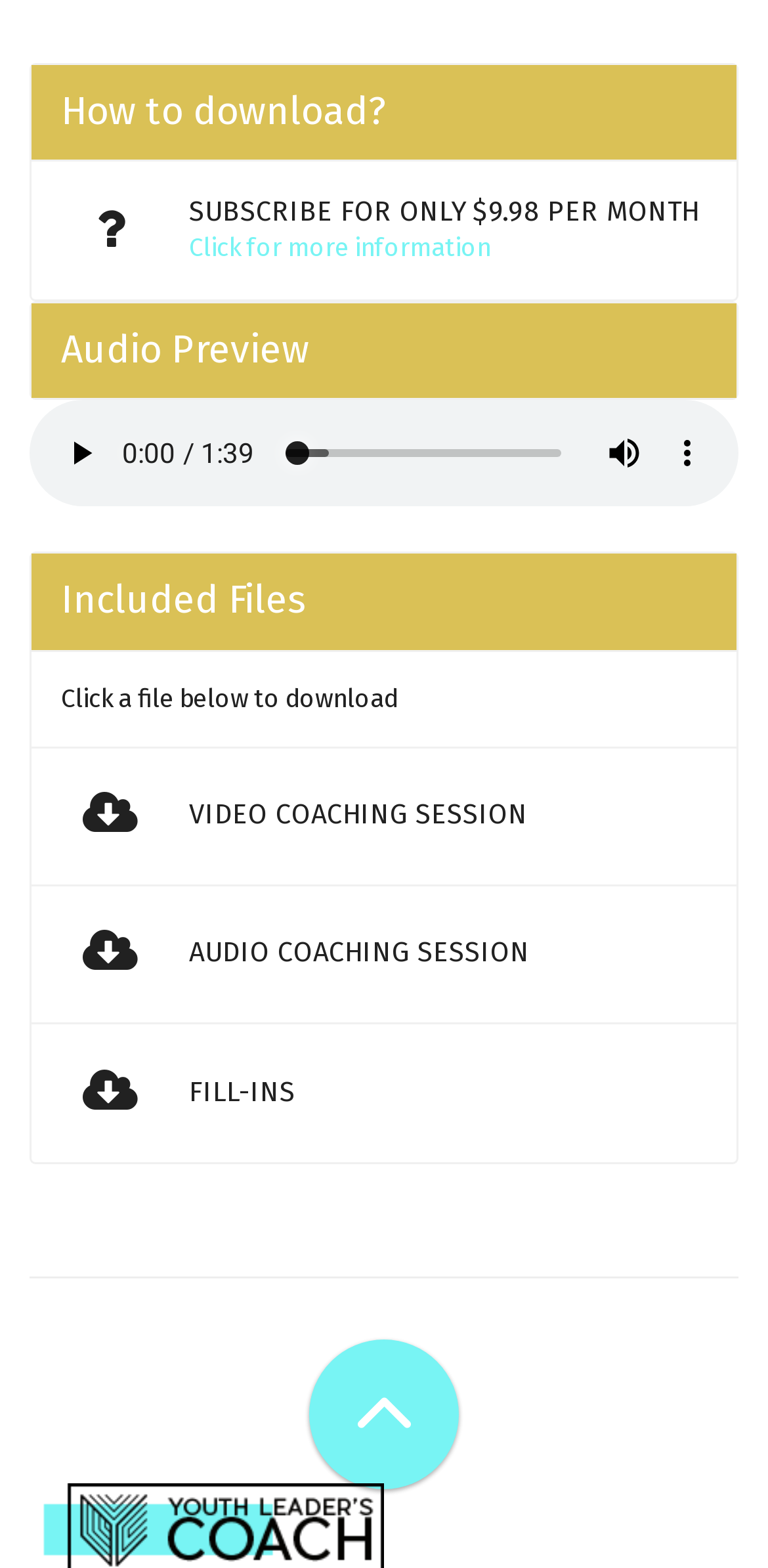Answer briefly with one word or phrase:
How many downloadable files are listed on the page?

3